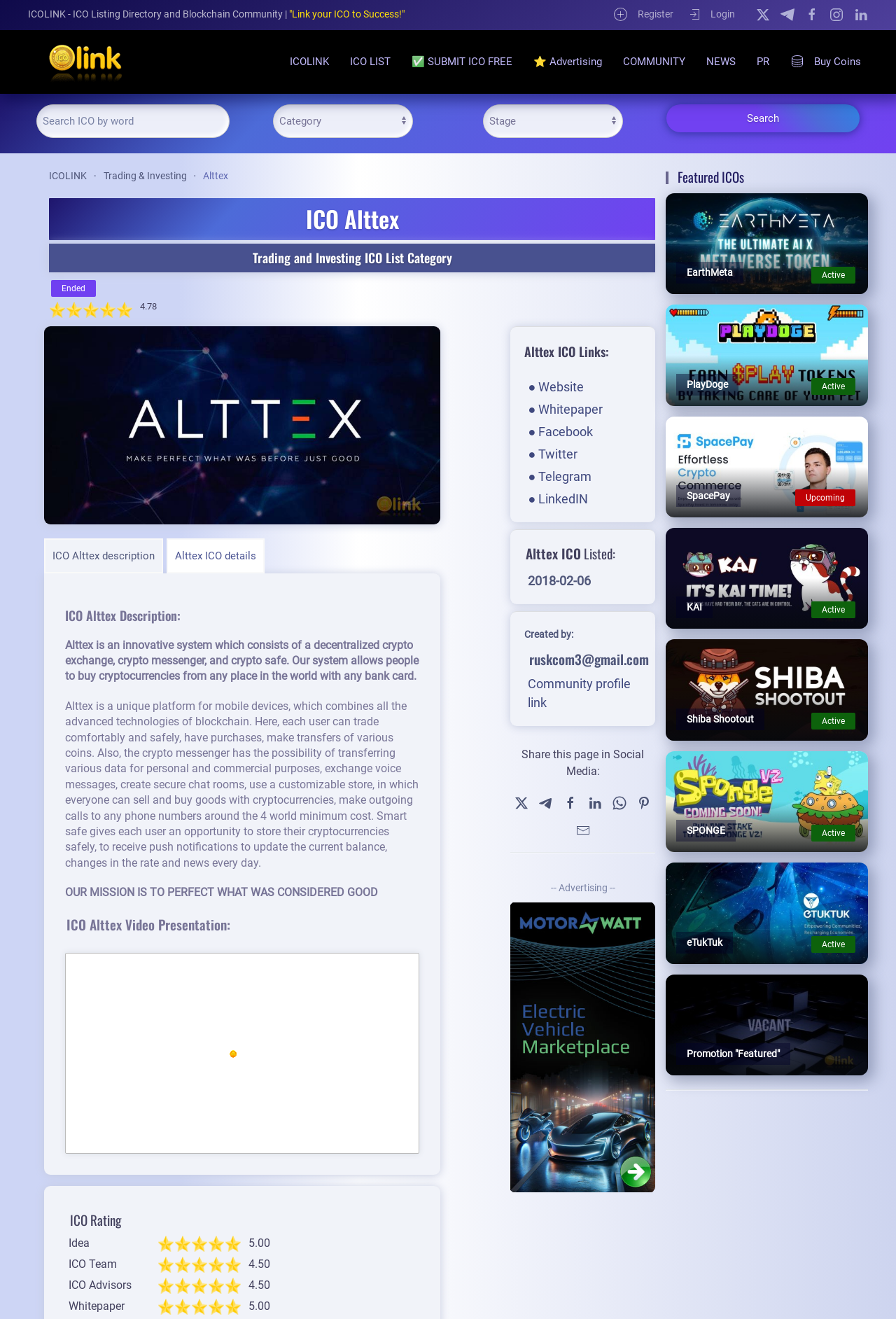What can users do with the crypto messenger?
Based on the image, give a one-word or short phrase answer.

Transfer data, make voice calls